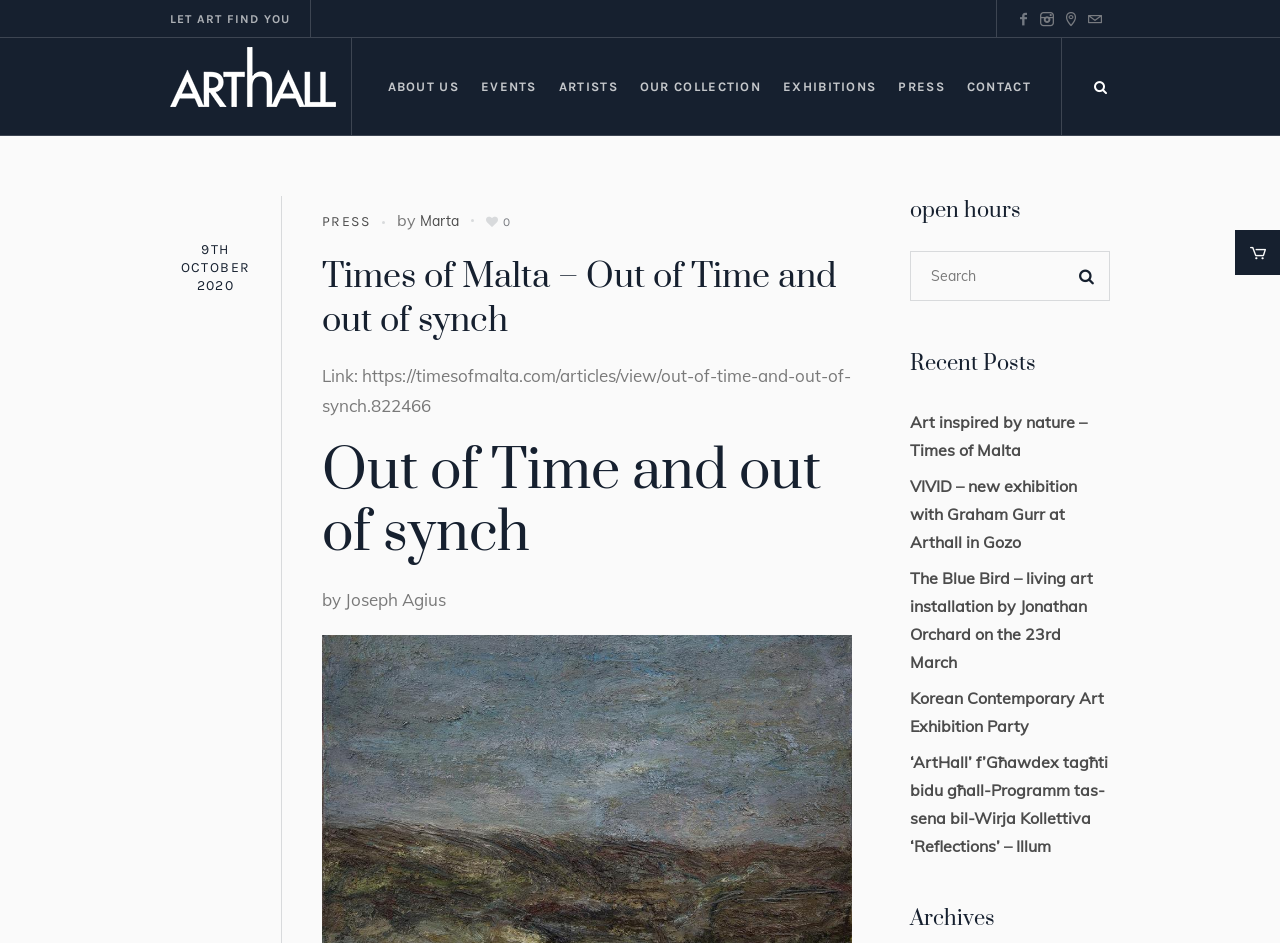What is the name of the author of the article? Based on the image, give a response in one word or a short phrase.

Joseph Agius